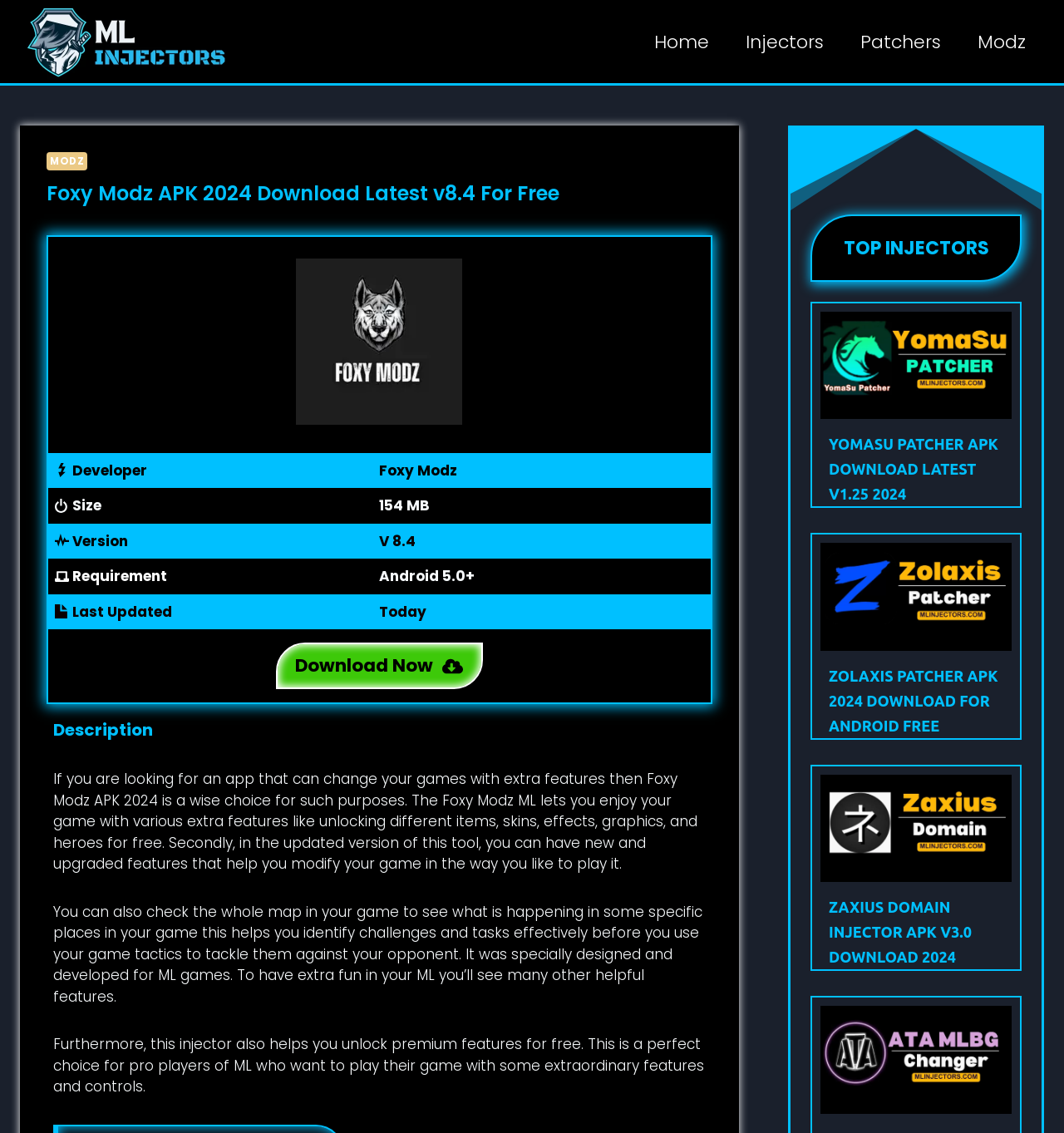Please locate the bounding box coordinates of the element that should be clicked to complete the given instruction: "Download Foxy Modz APK".

[0.259, 0.567, 0.454, 0.608]